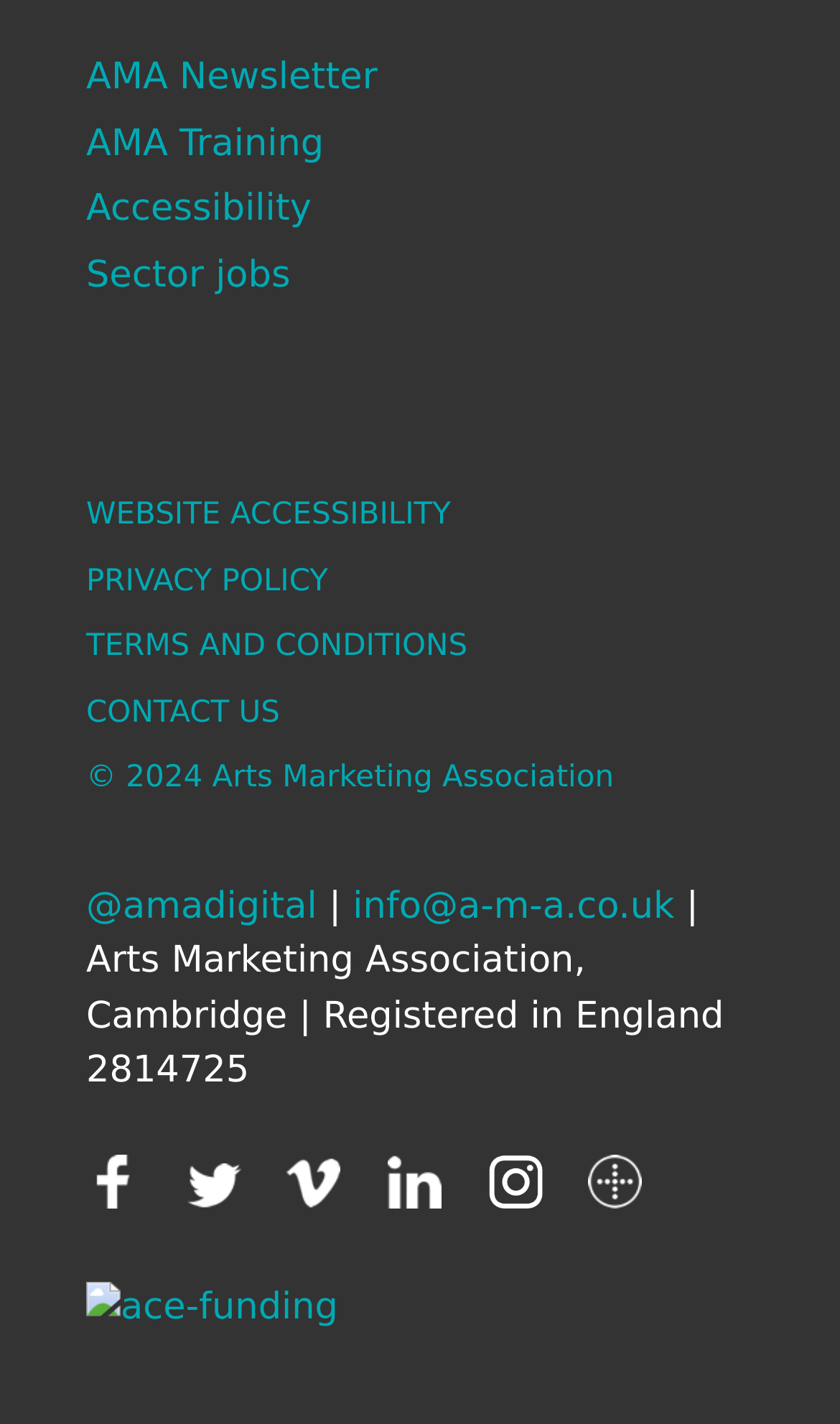Identify the bounding box coordinates necessary to click and complete the given instruction: "Visit the Accessibility page".

[0.103, 0.132, 0.371, 0.162]